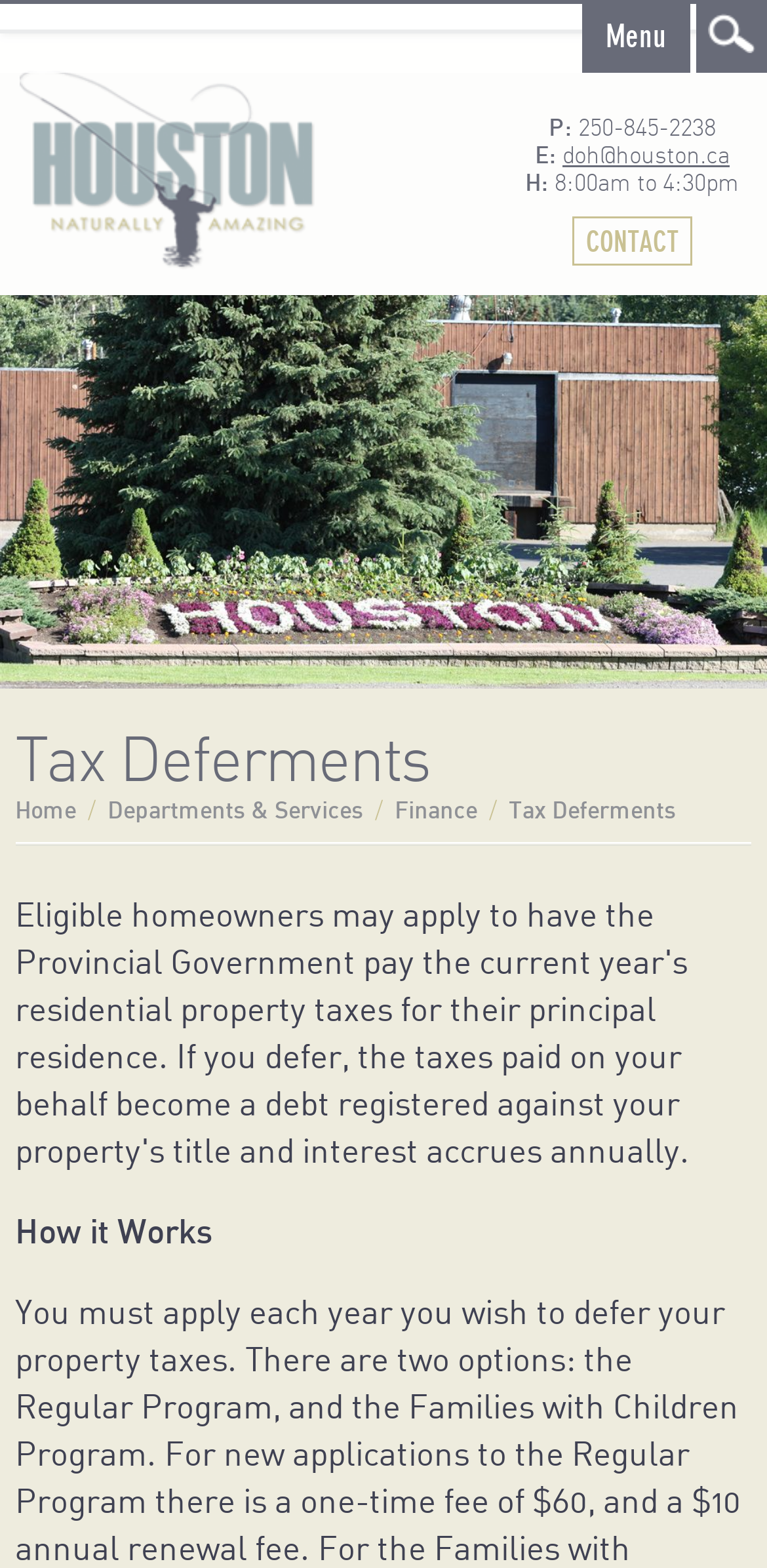What is the email address?
Based on the visual, give a brief answer using one word or a short phrase.

doh@houston.ca